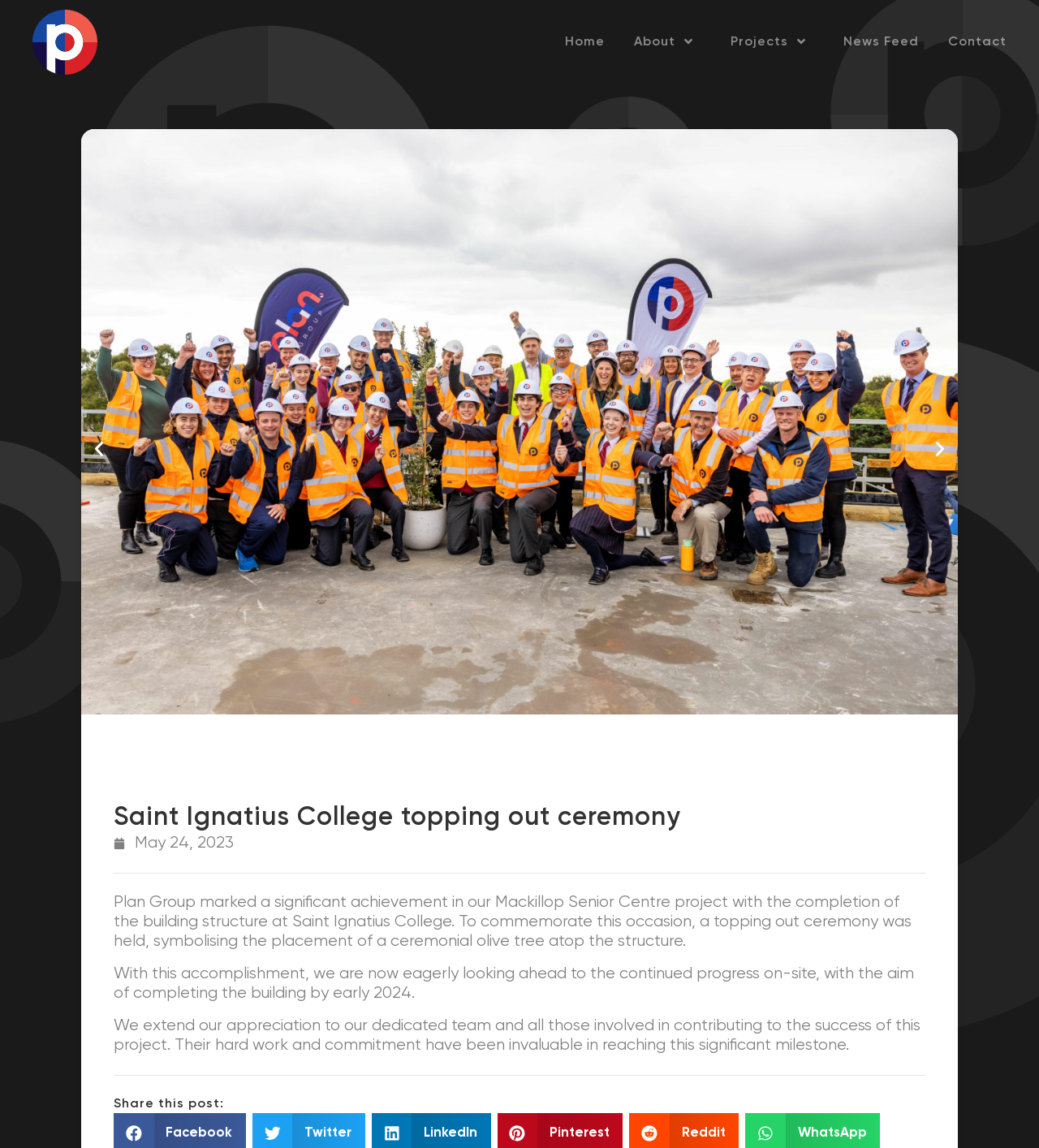What is the expected completion date of the building?
Please give a detailed and elaborate answer to the question.

I found the expected completion date of the building by looking at the StaticText element with the text 'With this accomplishment, we are now eagerly looking ahead to the continued progress on-site, with the aim of completing the building by early 2024.'. This element is located below the heading element with the text 'Saint Ignatius College topping out ceremony'.